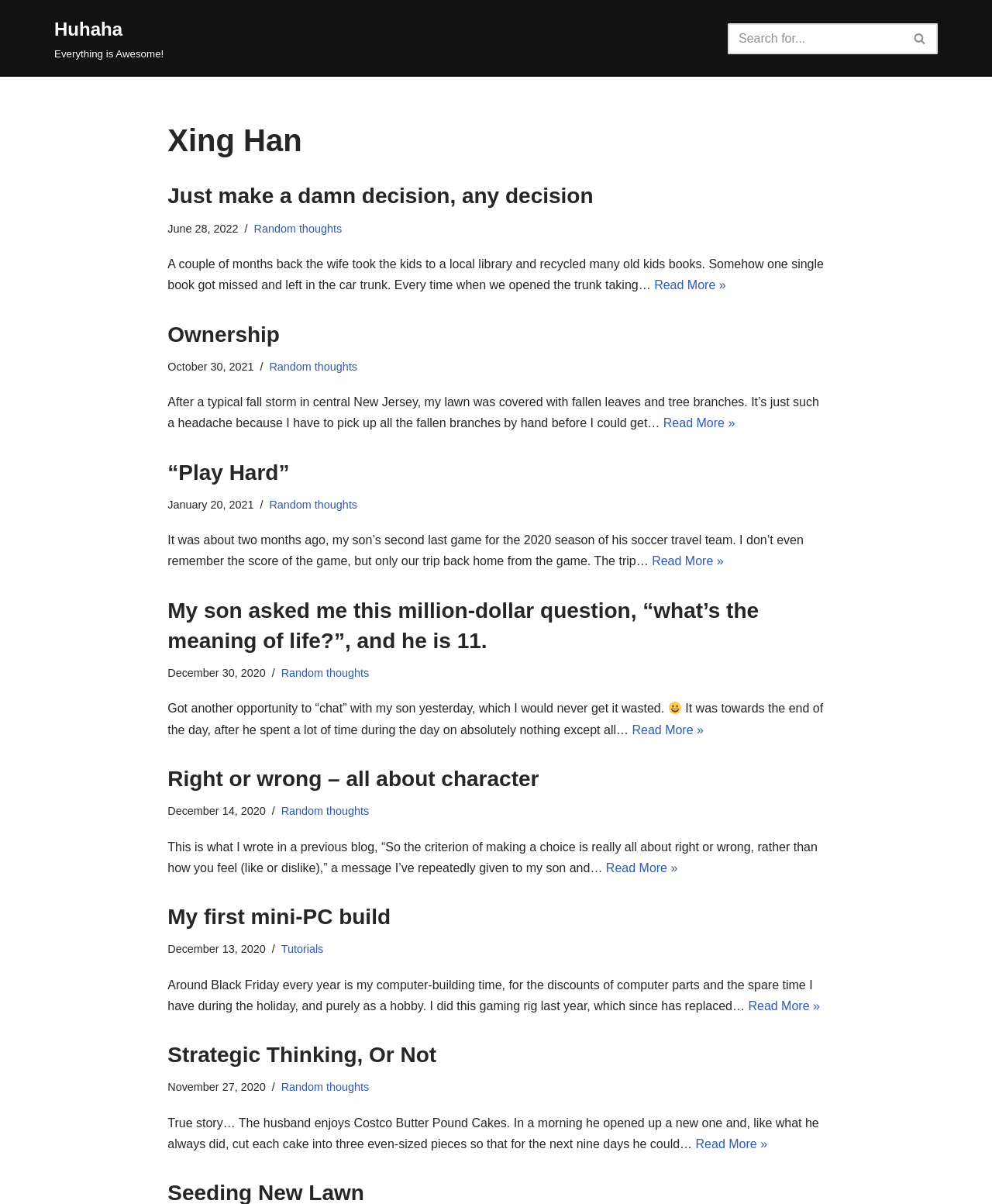What is the title of the first article on the webpage?
Identify the answer in the screenshot and reply with a single word or phrase.

Just make a damn decision, any decision